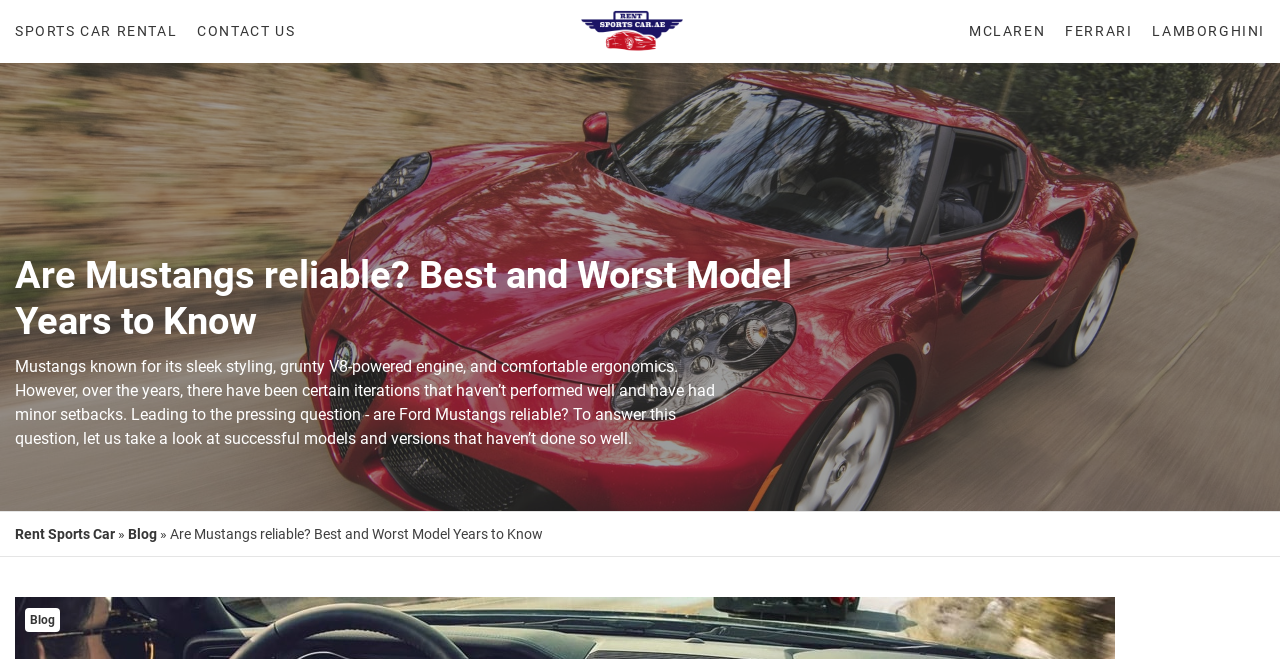Refer to the image and provide an in-depth answer to the question: 
How many luxury car brands are mentioned on the webpage?

The webpage mentions three luxury car brands: McLaren, Ferrari, and Lamborghini, which are all linked to separate pages or sections.